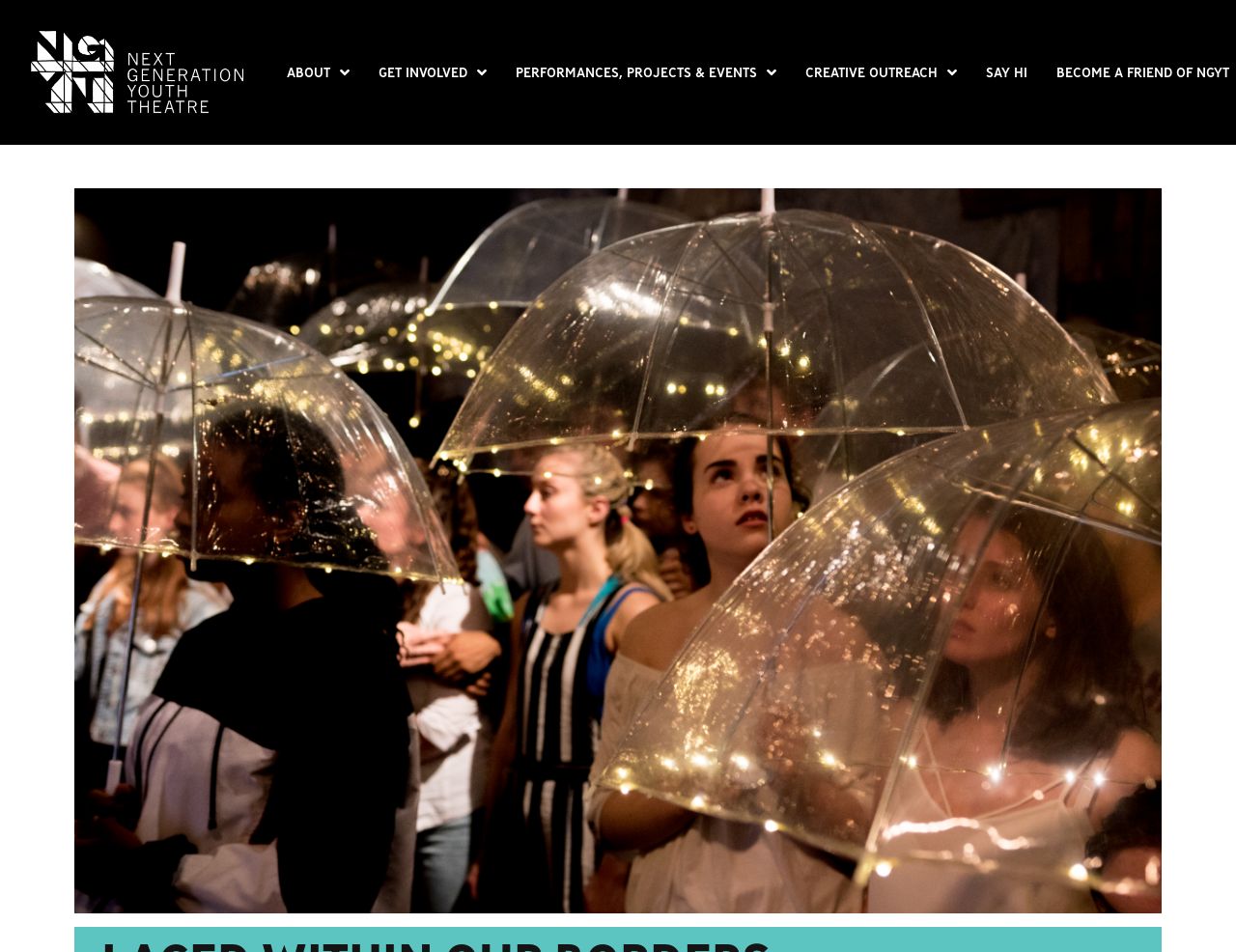Is there an image below the top navigation bar? Using the information from the screenshot, answer with a single word or phrase.

Yes